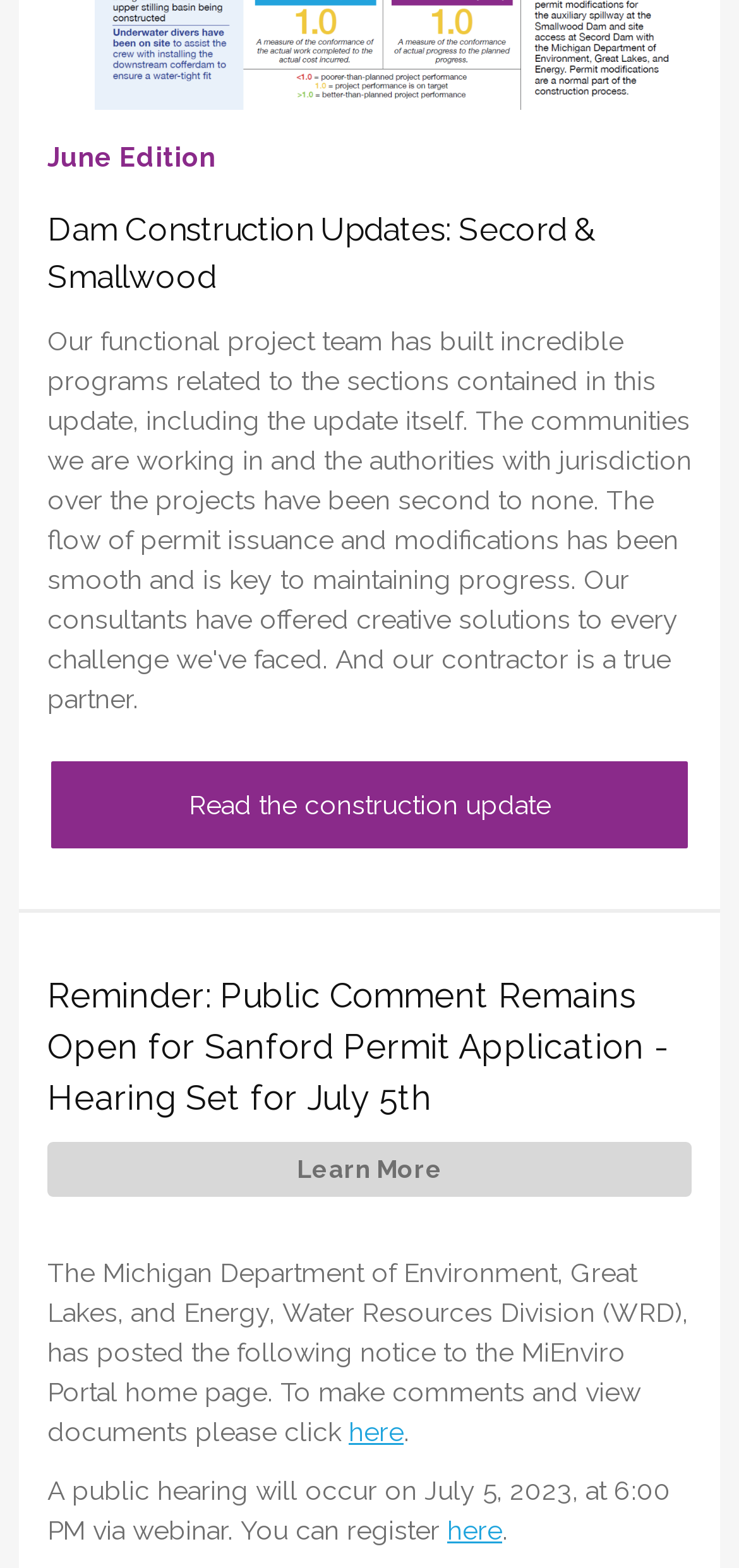What is the date of the hearing for the Sanford Permit Application?
Give a single word or phrase answer based on the content of the image.

July 5th